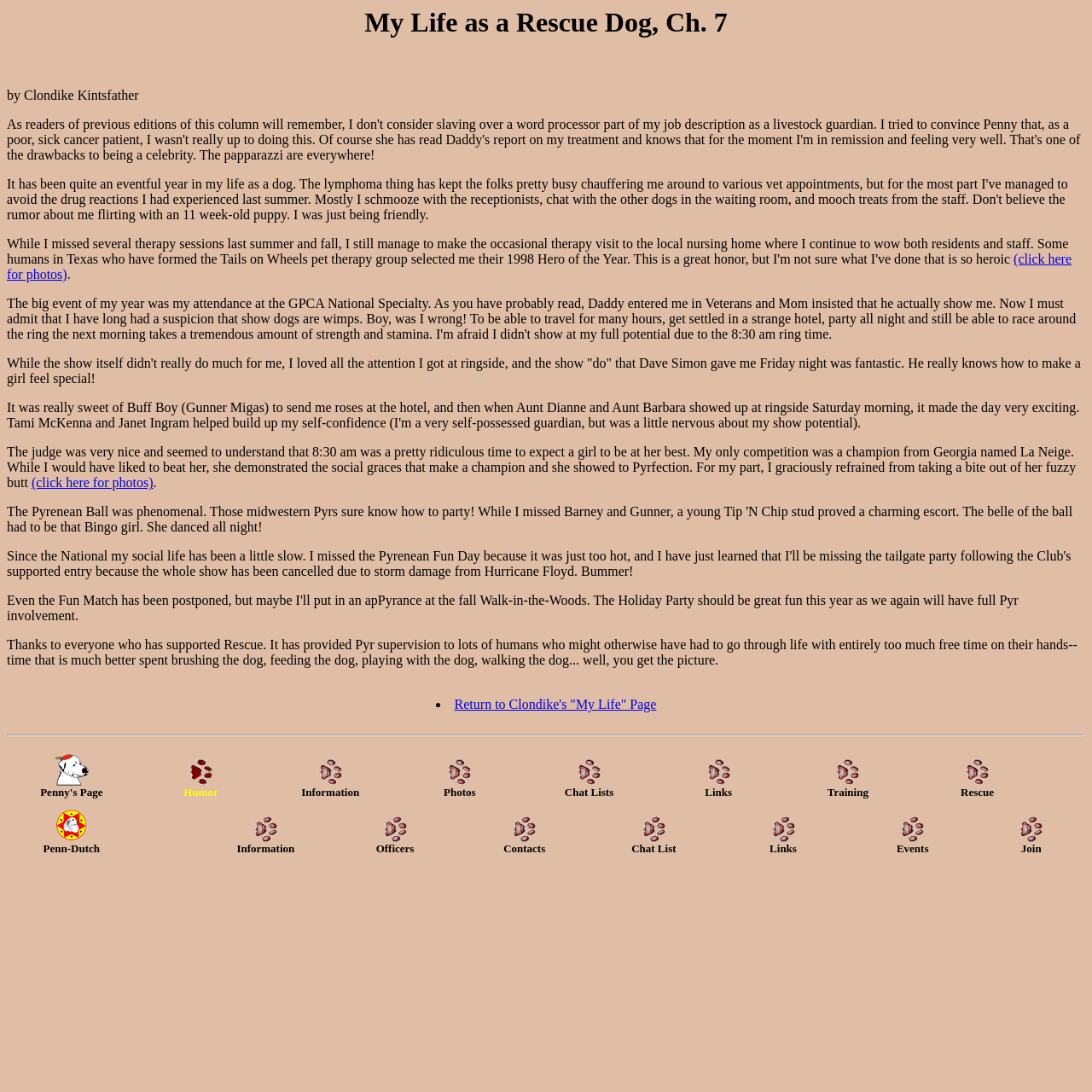Please find the bounding box for the UI element described by: "(click here for photos)".

[0.029, 0.435, 0.14, 0.449]